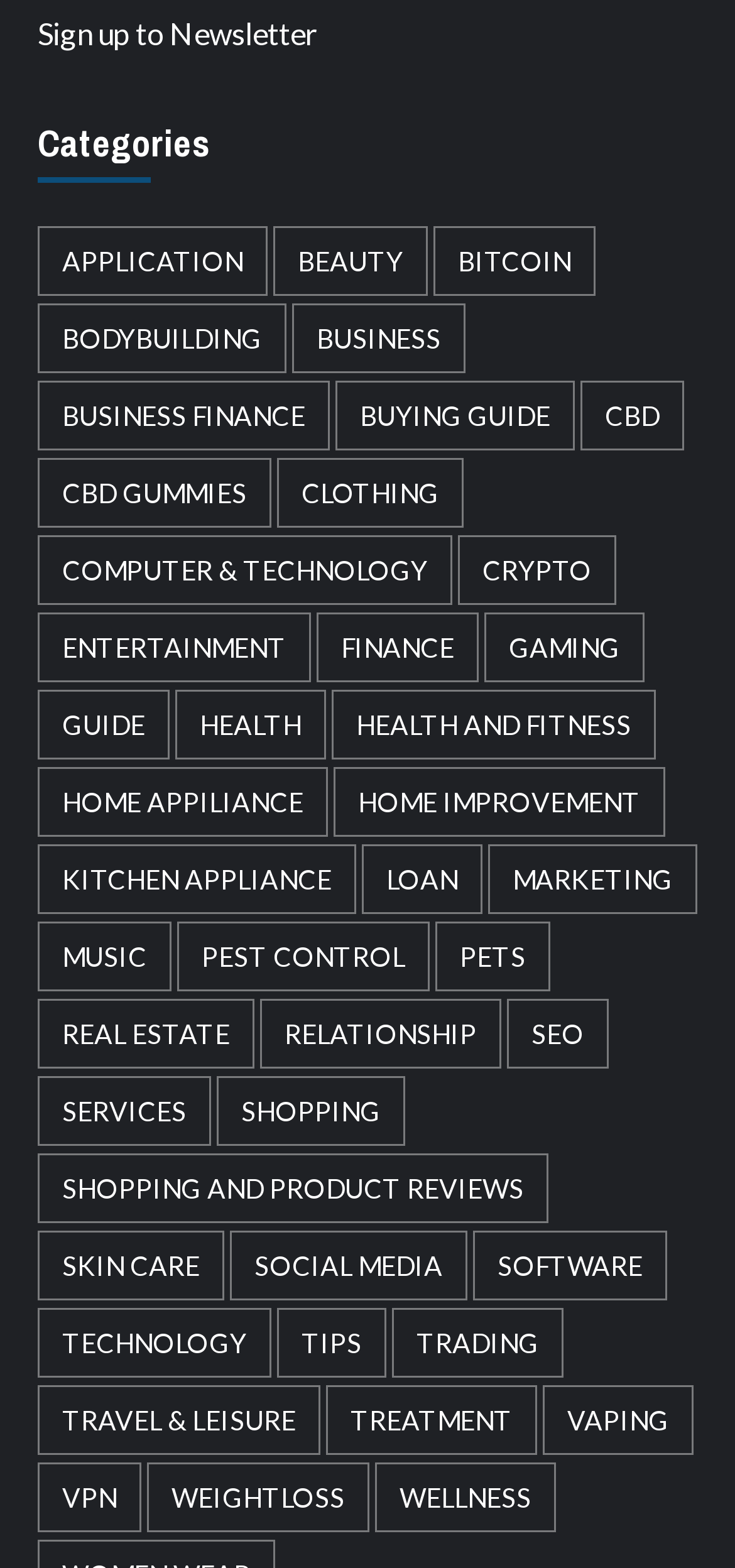What is the category located at [0.051, 0.489, 0.446, 0.533]?
Based on the screenshot, respond with a single word or phrase.

Home Appiliance